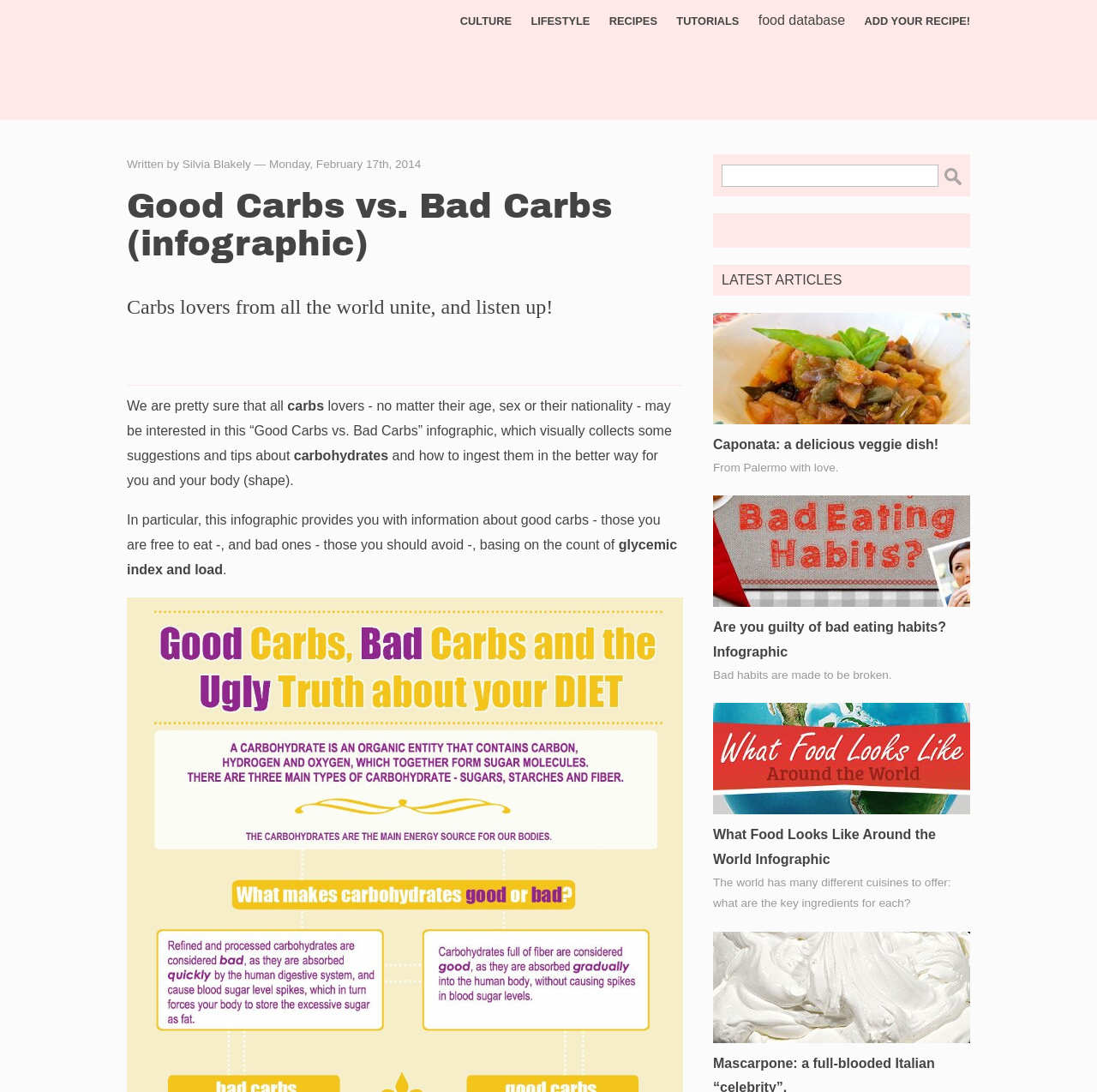Please find the bounding box coordinates of the section that needs to be clicked to achieve this instruction: "Read the 'Caponata: a delicious veggie dish!' article".

[0.65, 0.334, 0.884, 0.347]